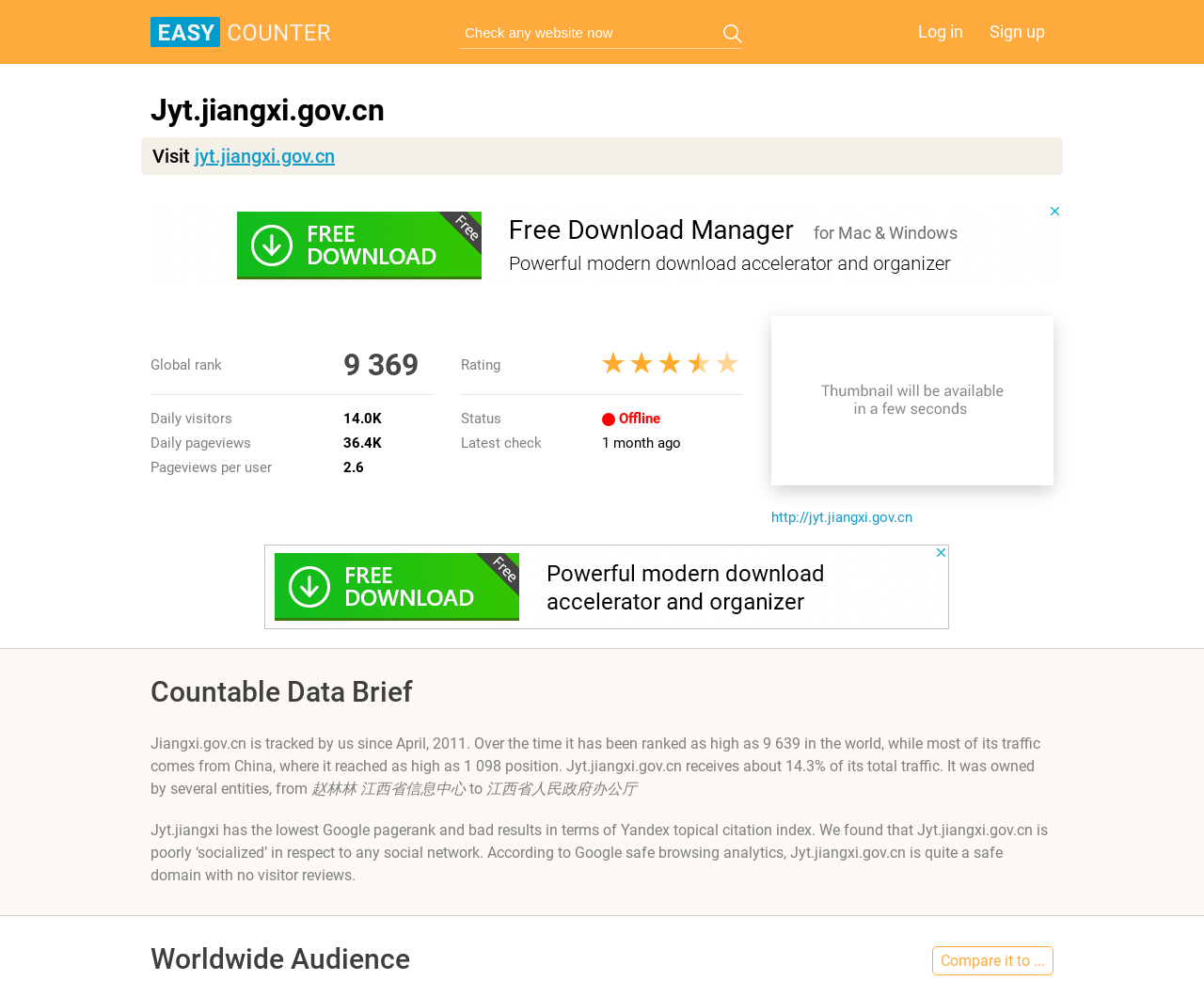Find and indicate the bounding box coordinates of the region you should select to follow the given instruction: "Sign up".

[0.815, 0.018, 0.875, 0.046]